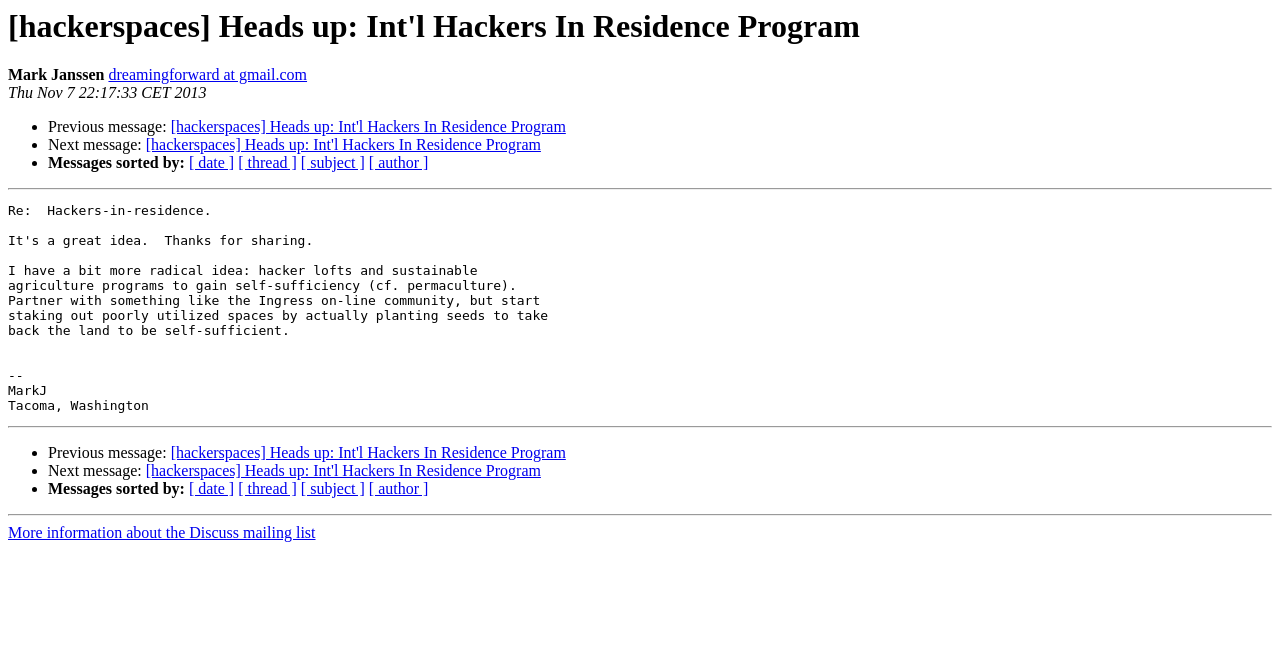Give a concise answer of one word or phrase to the question: 
How many 'Previous message' and 'Next message' links are there?

2